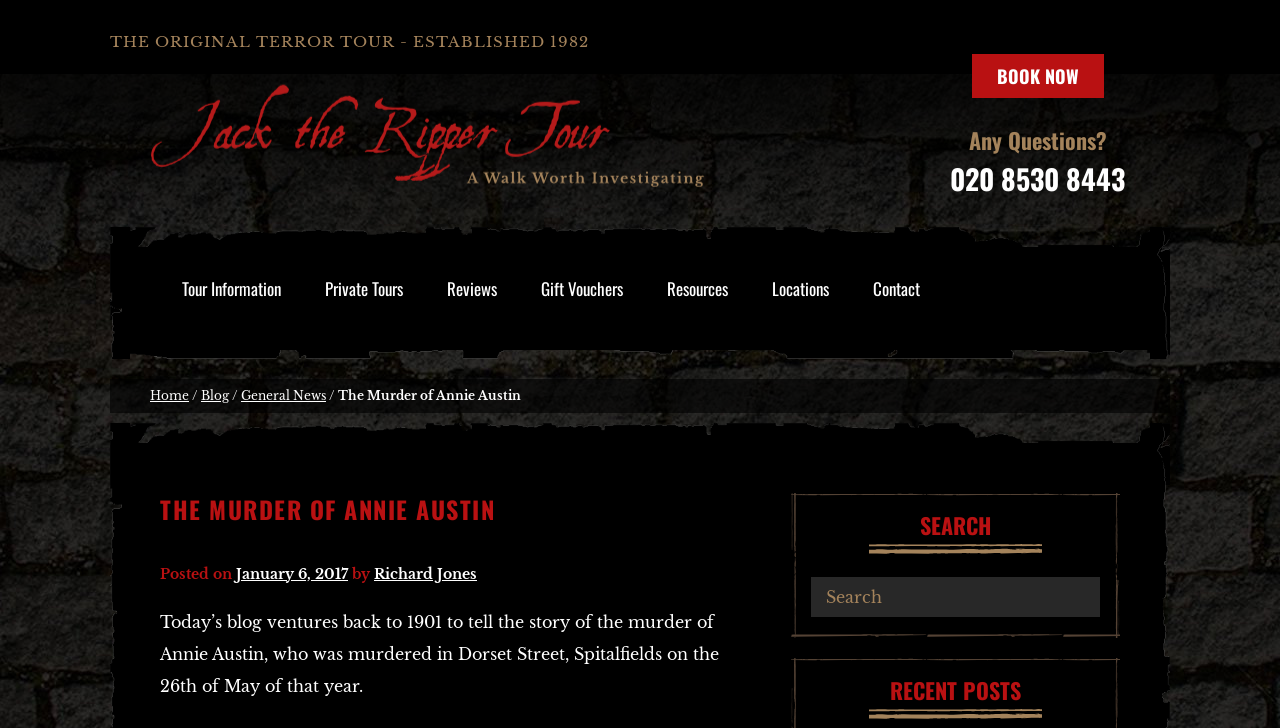What is the phone number to contact for questions?
Look at the webpage screenshot and answer the question with a detailed explanation.

I found the answer by looking at the middle of the webpage, where it says 'Any Questions?' followed by a link with the phone number.